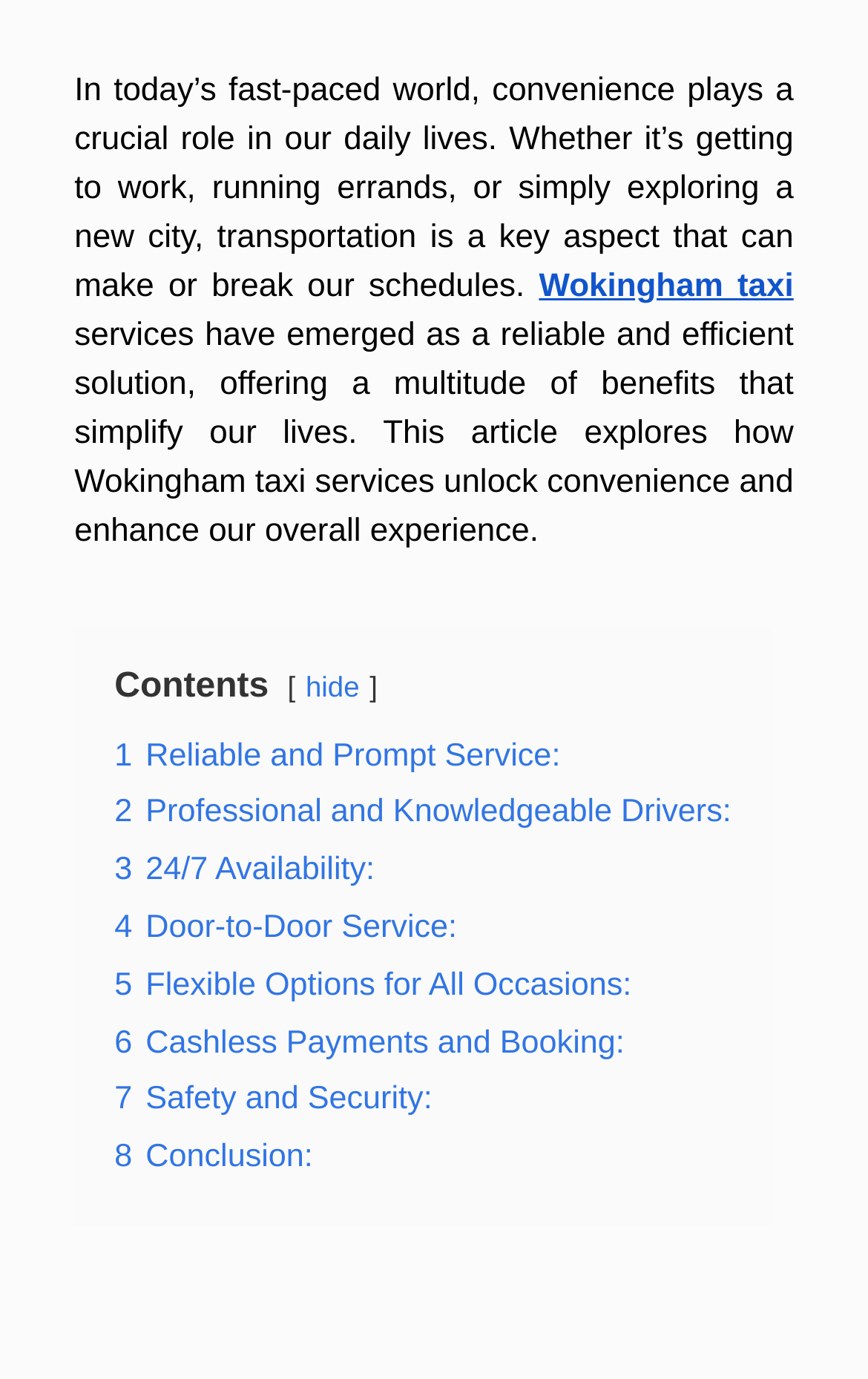Highlight the bounding box coordinates of the element that should be clicked to carry out the following instruction: "Click on Wokingham taxi". The coordinates must be given as four float numbers ranging from 0 to 1, i.e., [left, top, right, bottom].

[0.621, 0.193, 0.914, 0.221]